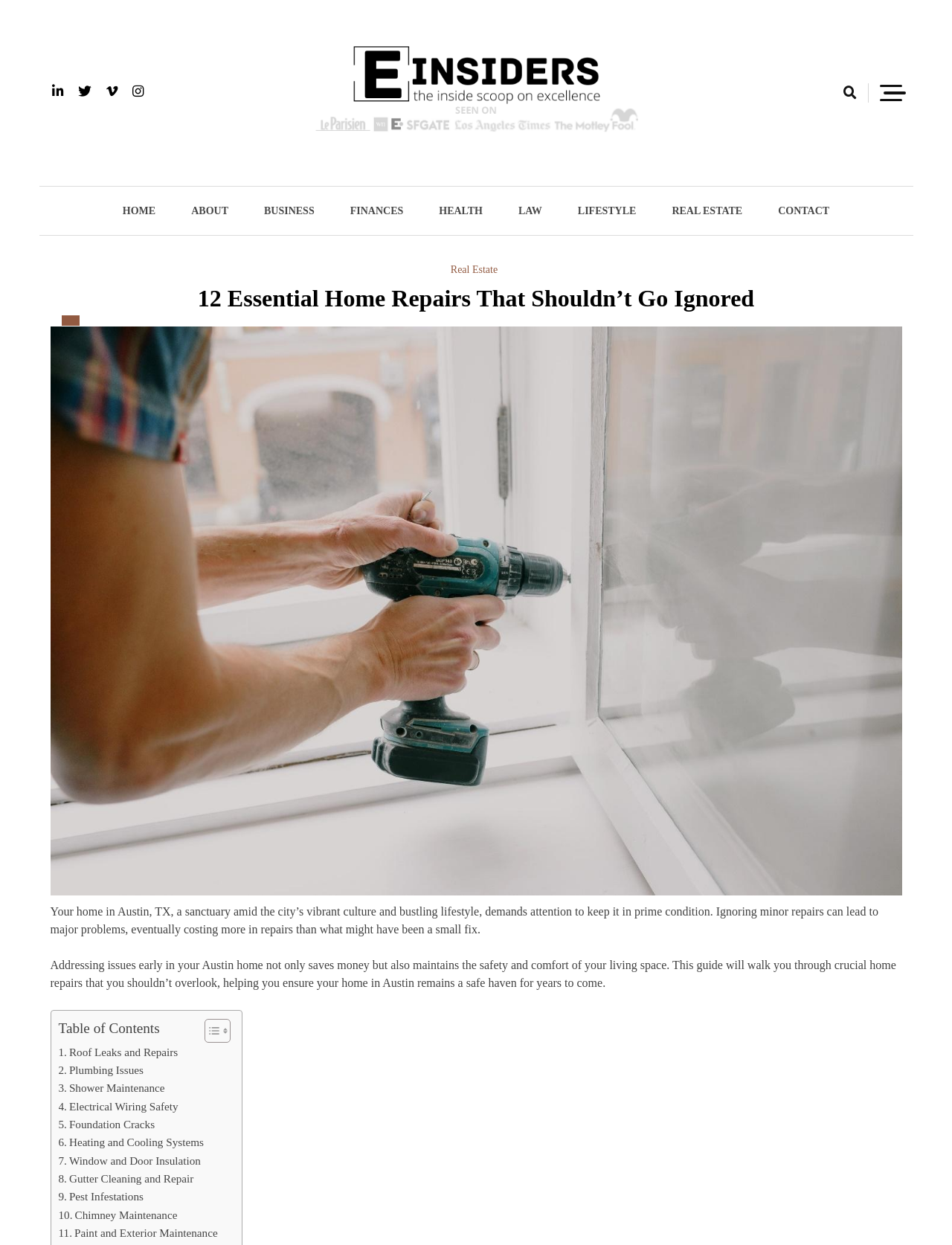Show the bounding box coordinates of the element that should be clicked to complete the task: "Click the link to learn about Roof Leaks and Repairs".

[0.061, 0.838, 0.19, 0.852]